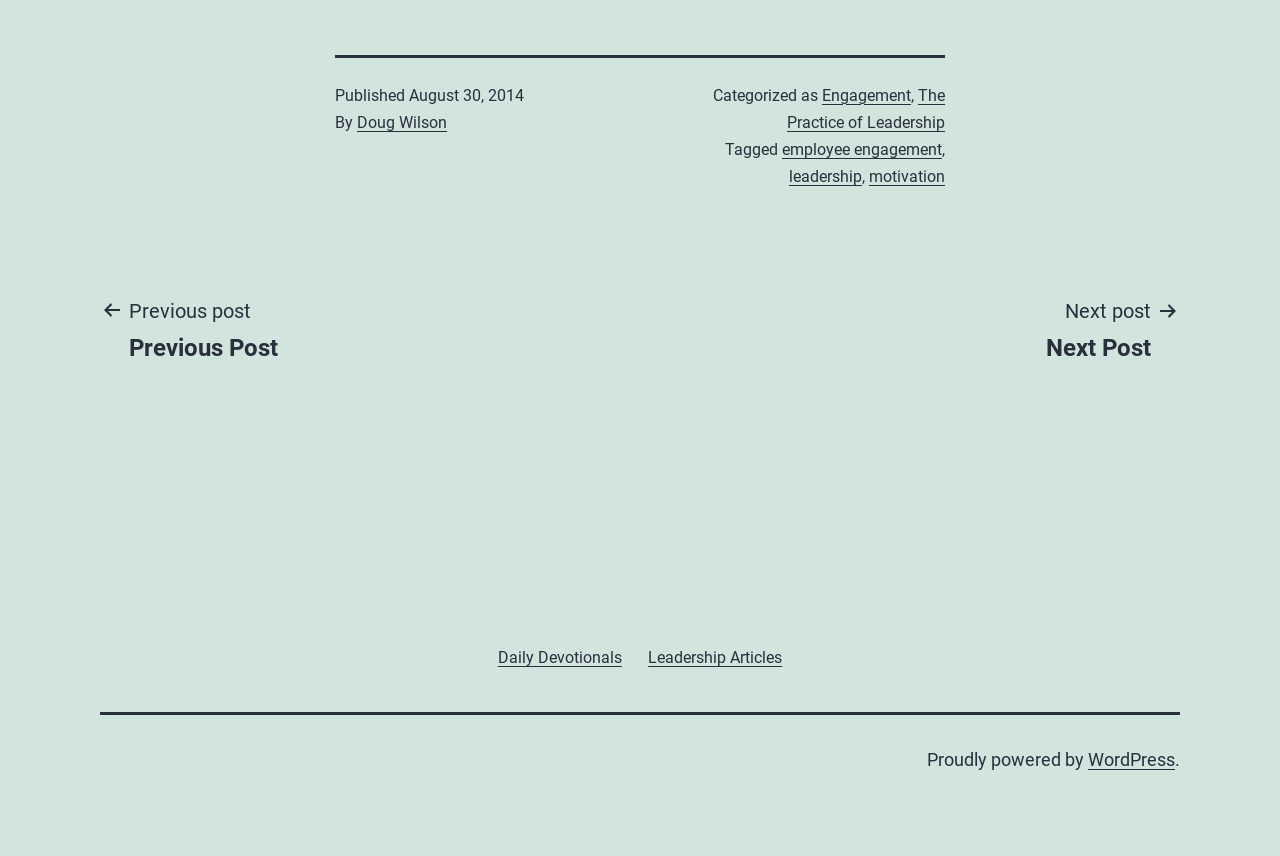Using the description: "Engagement", determine the UI element's bounding box coordinates. Ensure the coordinates are in the format of four float numbers between 0 and 1, i.e., [left, top, right, bottom].

[0.642, 0.1, 0.712, 0.122]